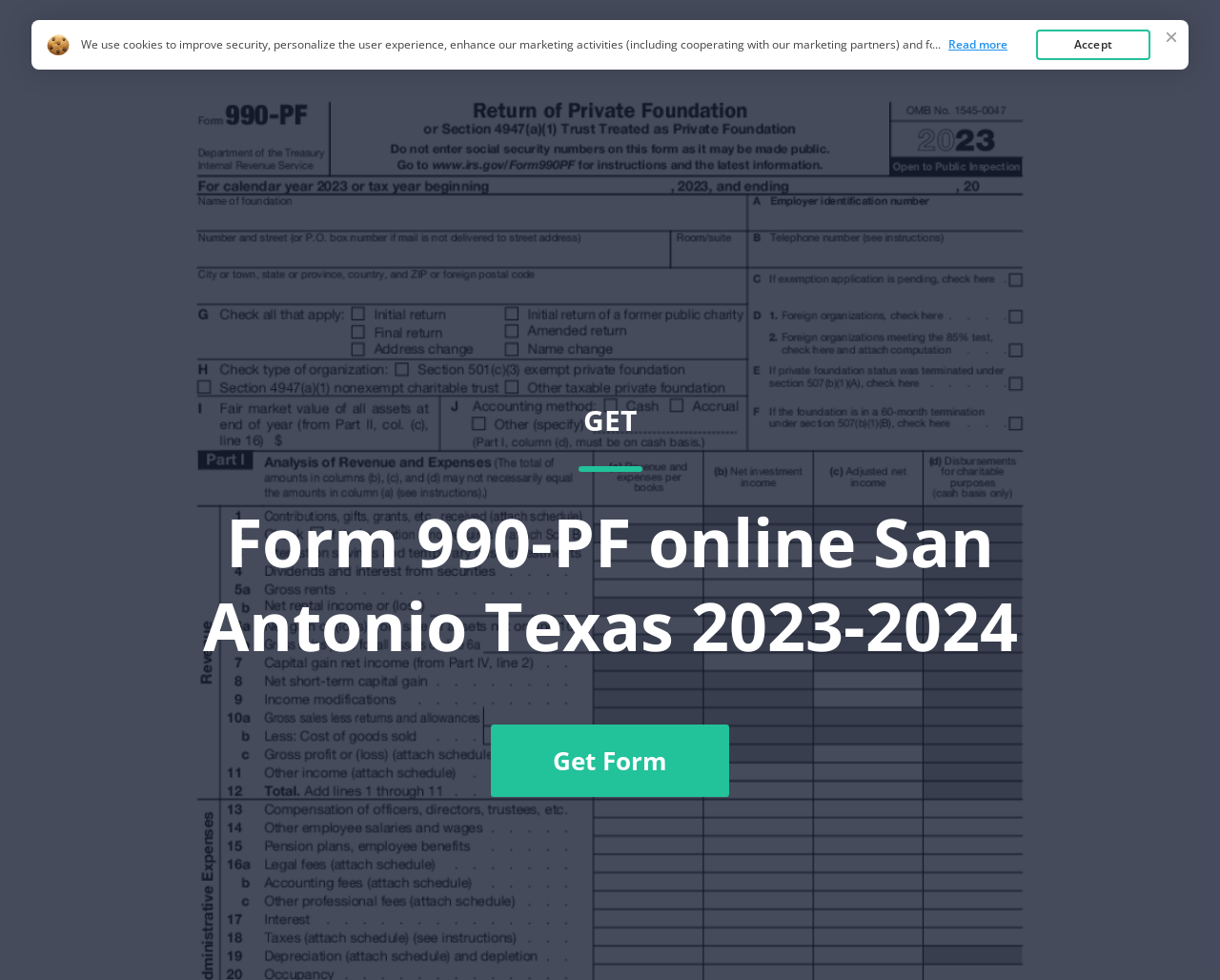Given the description "Top Forms", provide the bounding box coordinates of the corresponding UI element.

[0.819, 0.05, 0.883, 0.071]